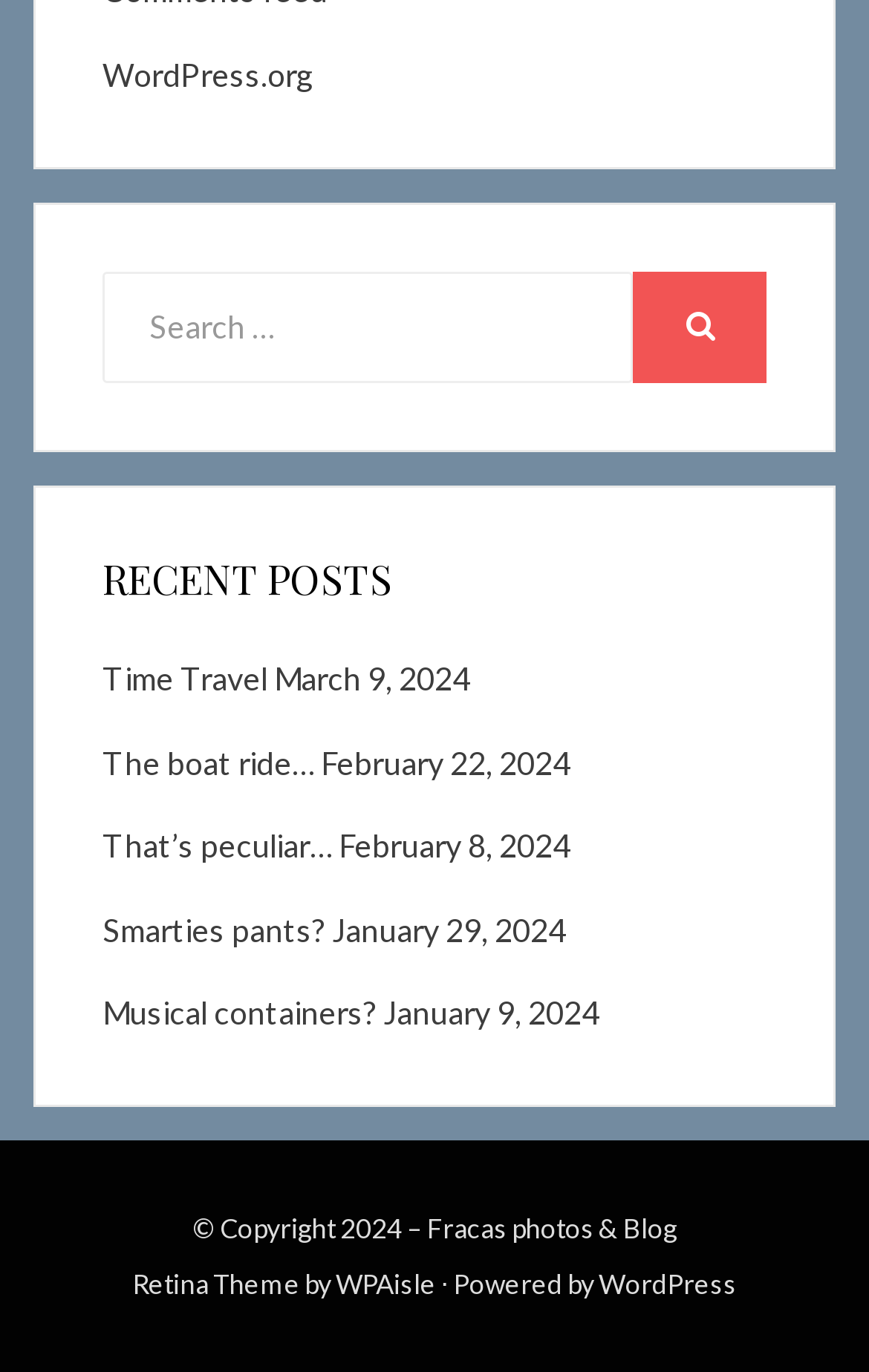Please locate the bounding box coordinates of the element that needs to be clicked to achieve the following instruction: "Read the post 'Time Travel'". The coordinates should be four float numbers between 0 and 1, i.e., [left, top, right, bottom].

[0.118, 0.481, 0.308, 0.509]